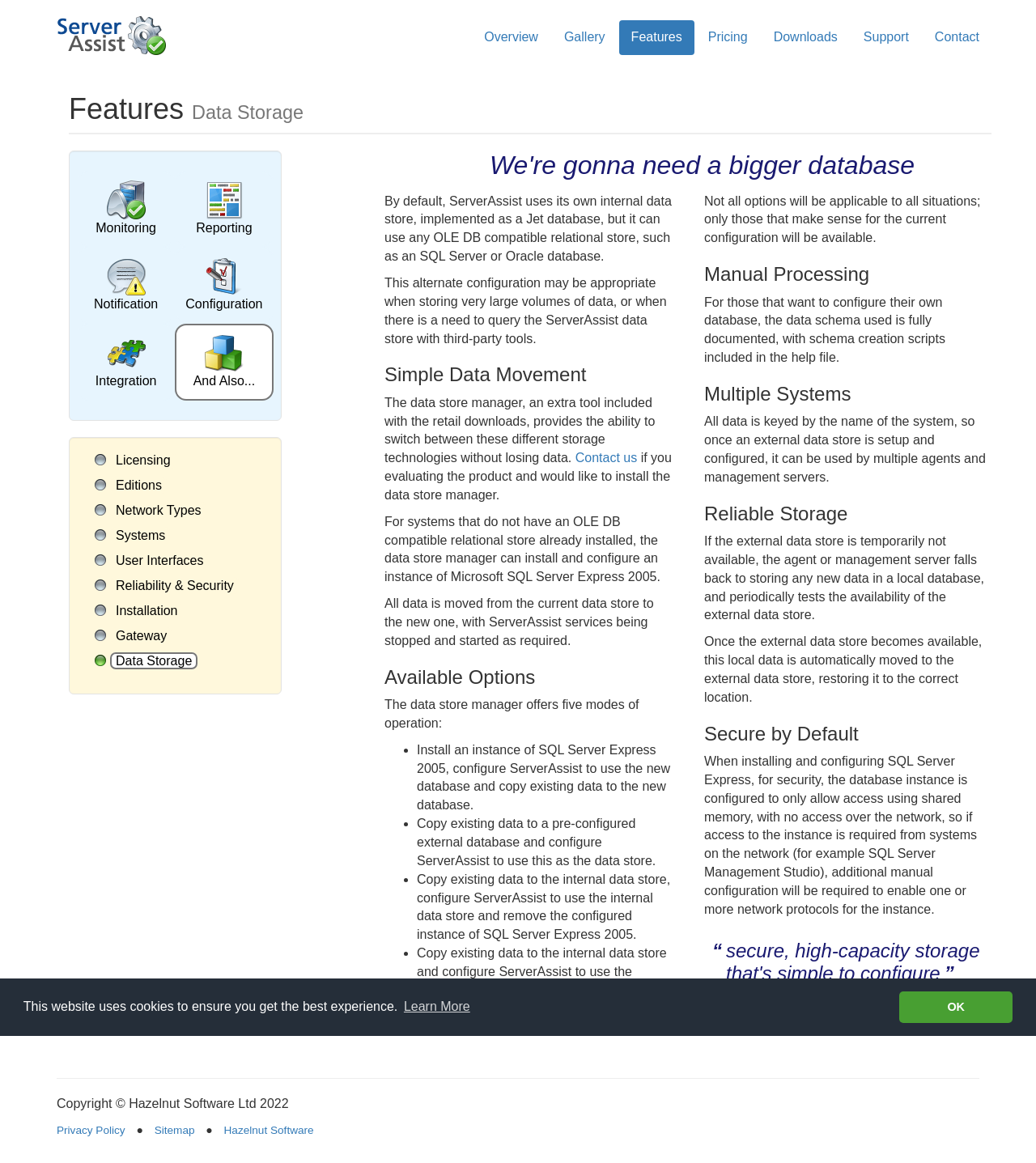Respond with a single word or phrase for the following question: 
How many modes of operation does the data store manager offer?

Five